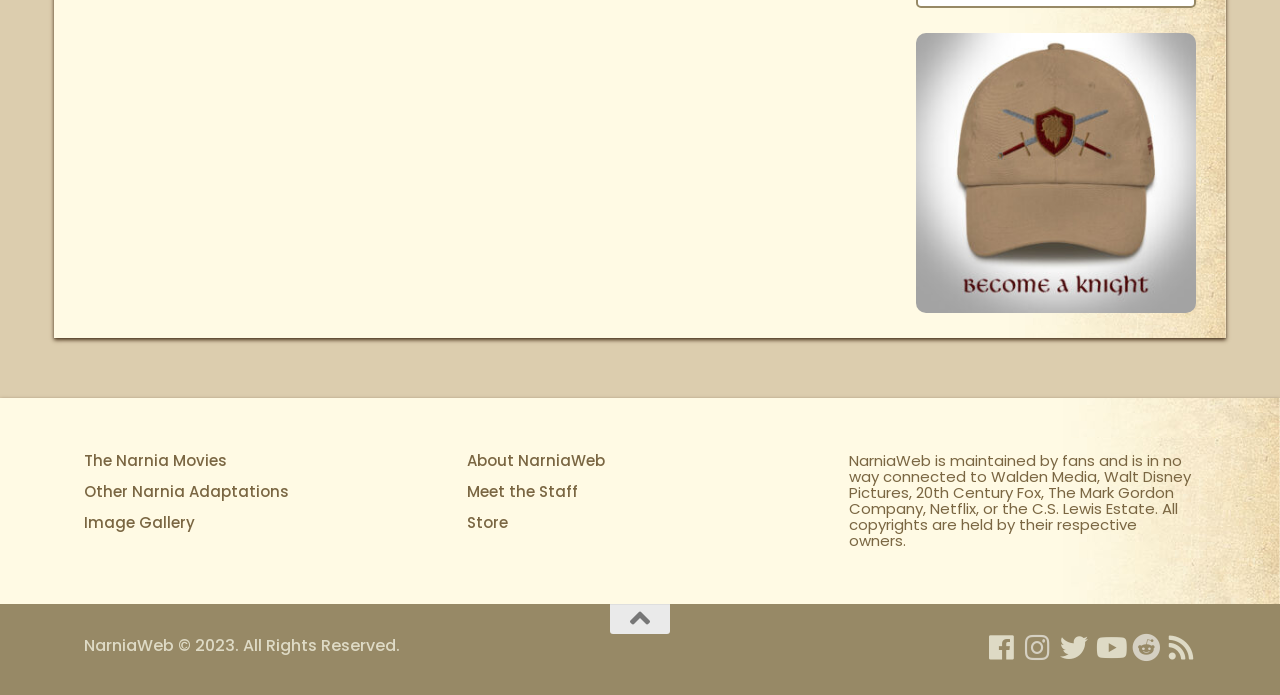Pinpoint the bounding box coordinates for the area that should be clicked to perform the following instruction: "Go to Image Gallery".

[0.066, 0.736, 0.152, 0.767]